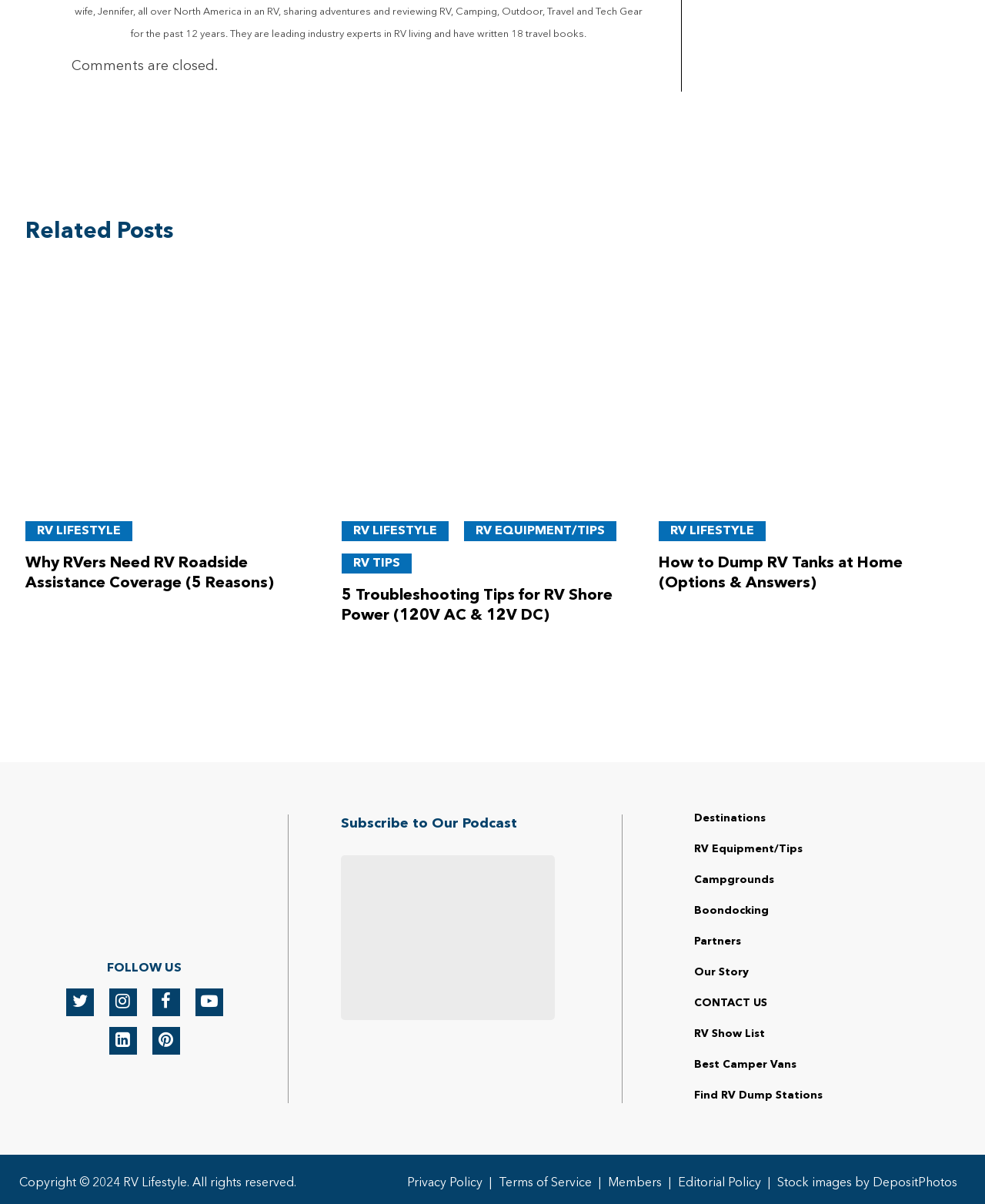Predict the bounding box coordinates of the area that should be clicked to accomplish the following instruction: "Follow 'RV LIFESTYLE'". The bounding box coordinates should consist of four float numbers between 0 and 1, i.e., [left, top, right, bottom].

[0.026, 0.433, 0.134, 0.449]